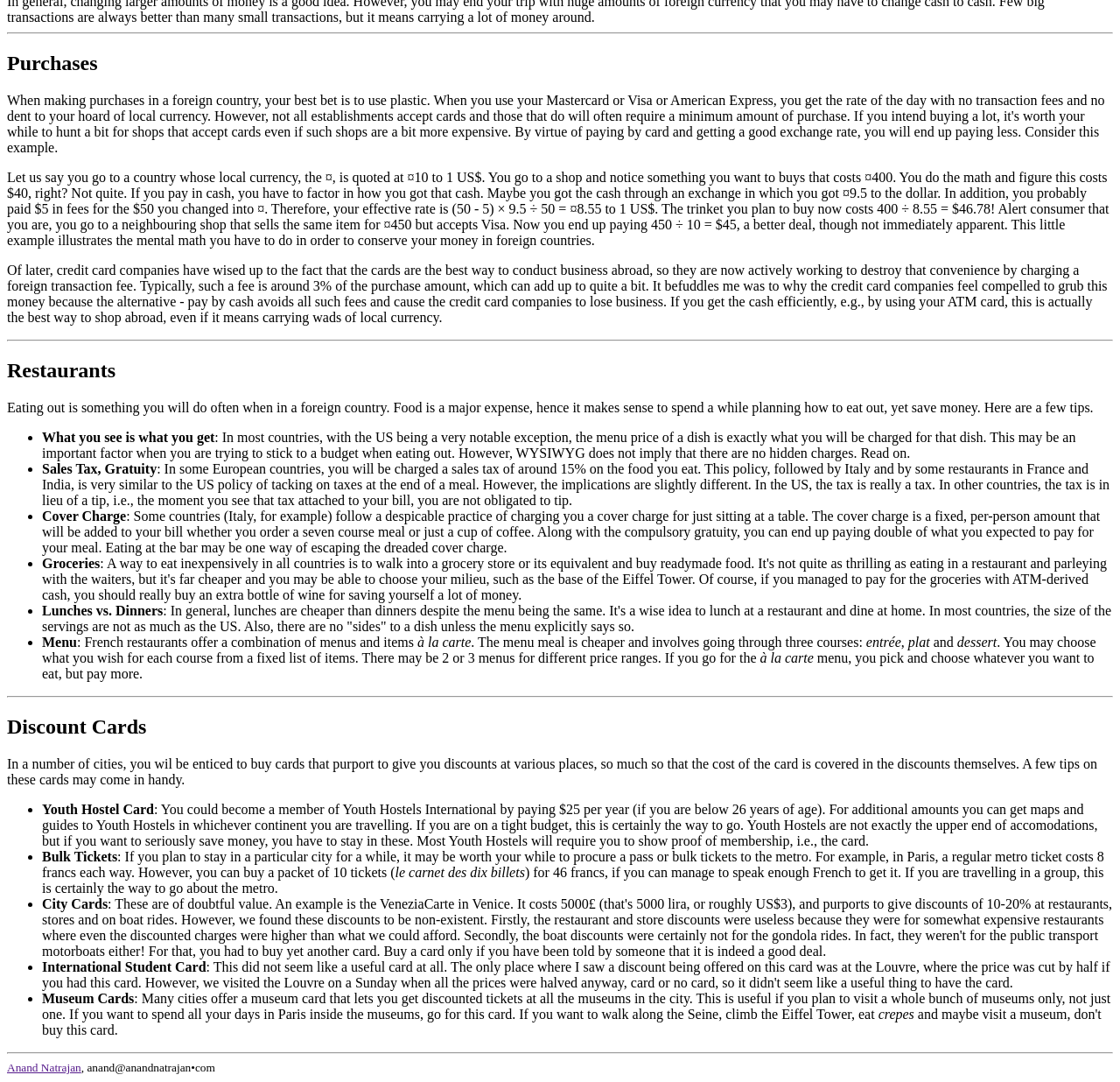Provide the bounding box coordinates of the UI element this sentence describes: "Anand Natrajan".

[0.006, 0.98, 0.072, 0.992]